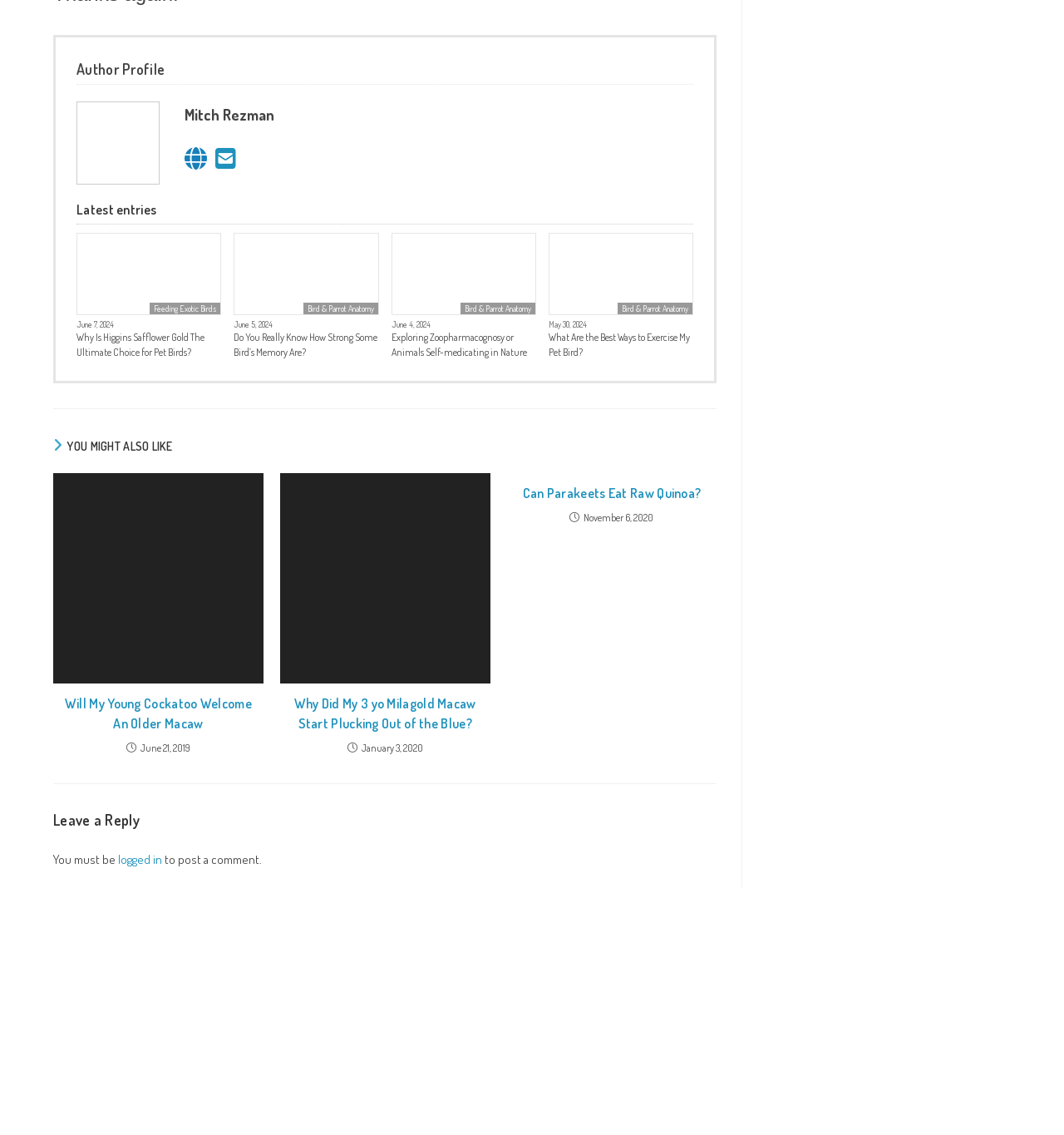Please look at the image and answer the question with a detailed explanation: What is the phone number at the bottom of the webpage?

At the bottom of the webpage, there is a section with several links, including a phone number '1-877-287-0810 Toll Free'.